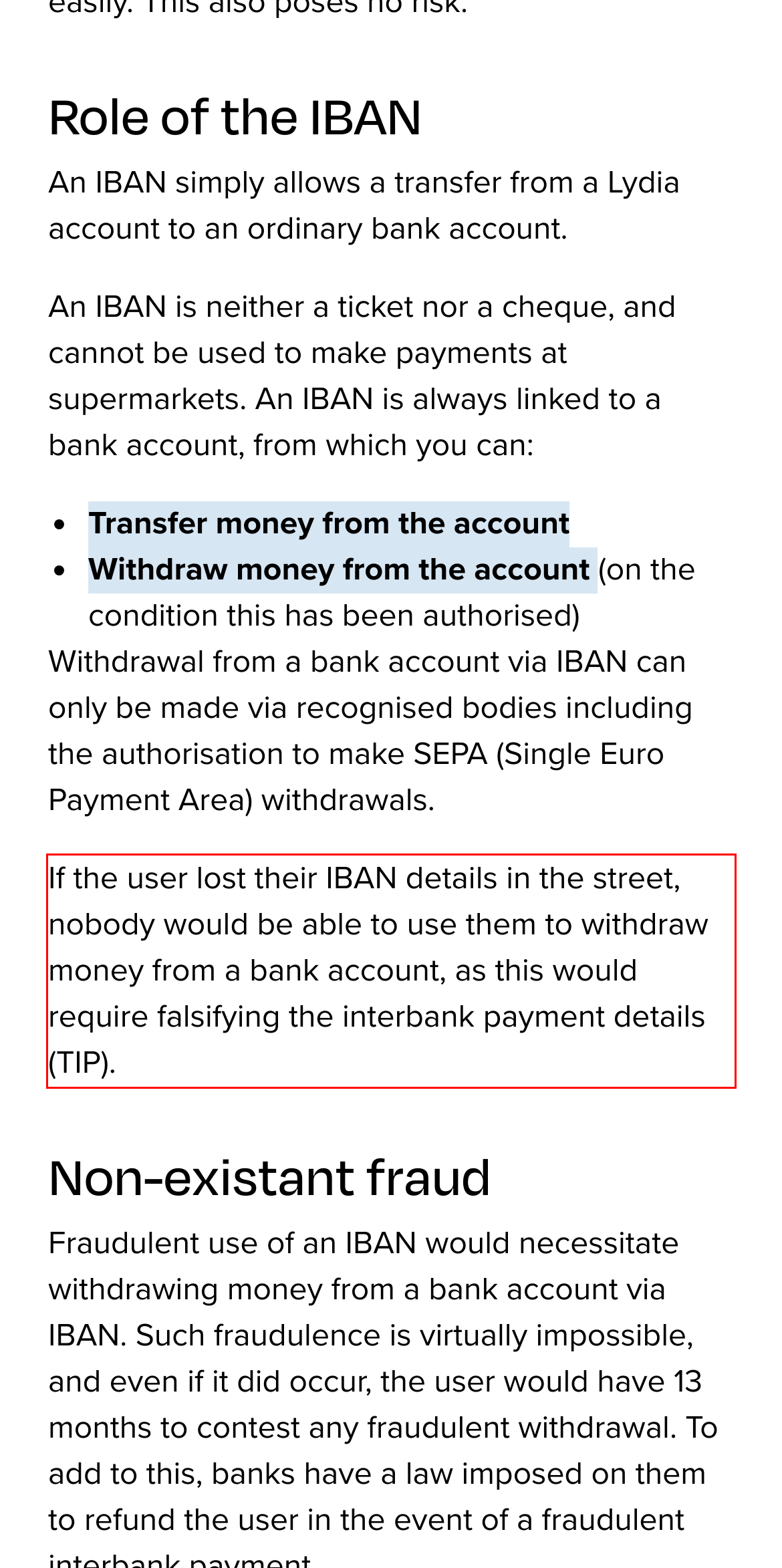Identify the text within the red bounding box on the webpage screenshot and generate the extracted text content.

If the user lost their IBAN details in the street, nobody would be able to use them to withdraw money from a bank account, as this would require falsifying the interbank payment details (TIP).